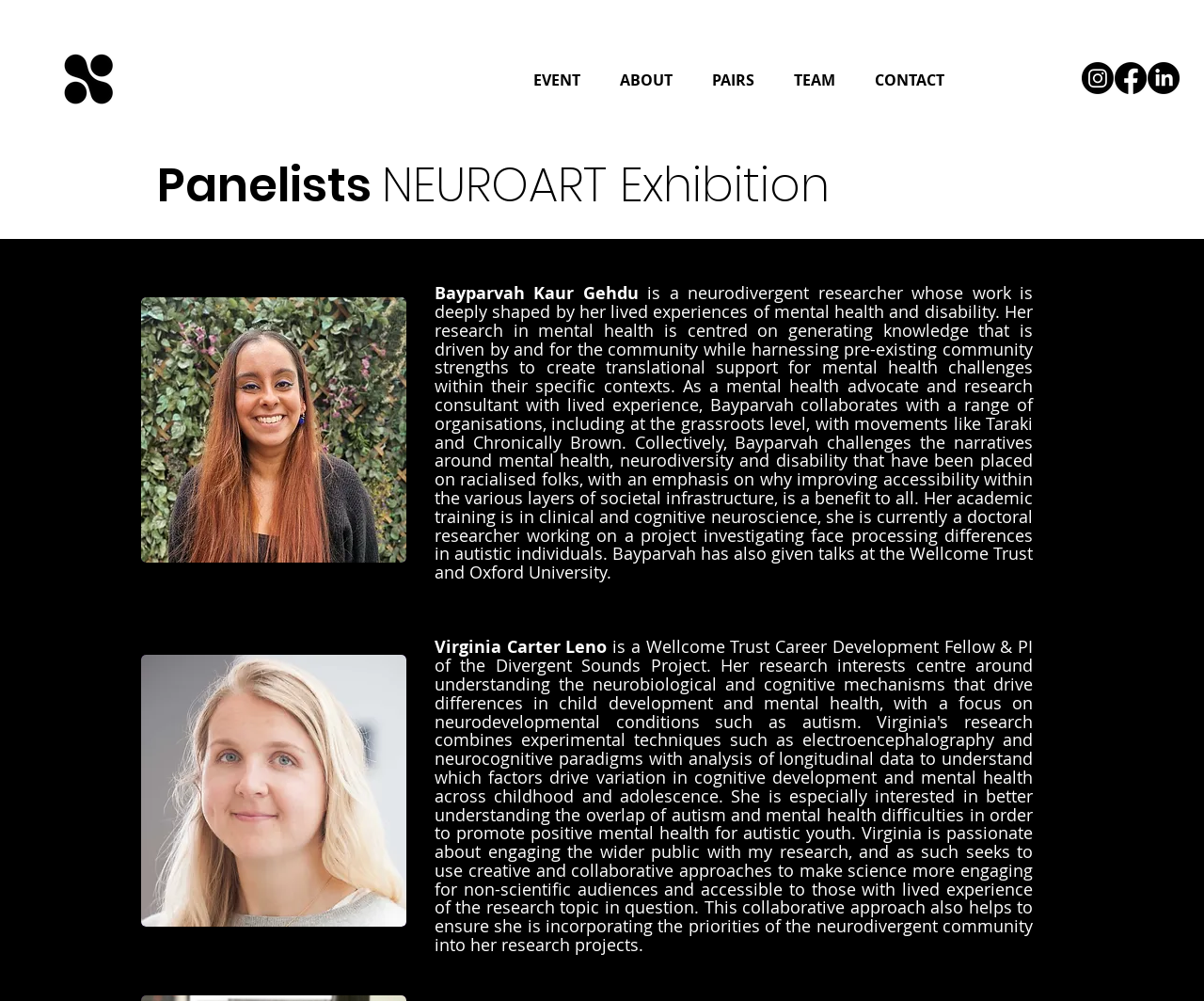How many navigation links are there?
Look at the screenshot and respond with a single word or phrase.

5